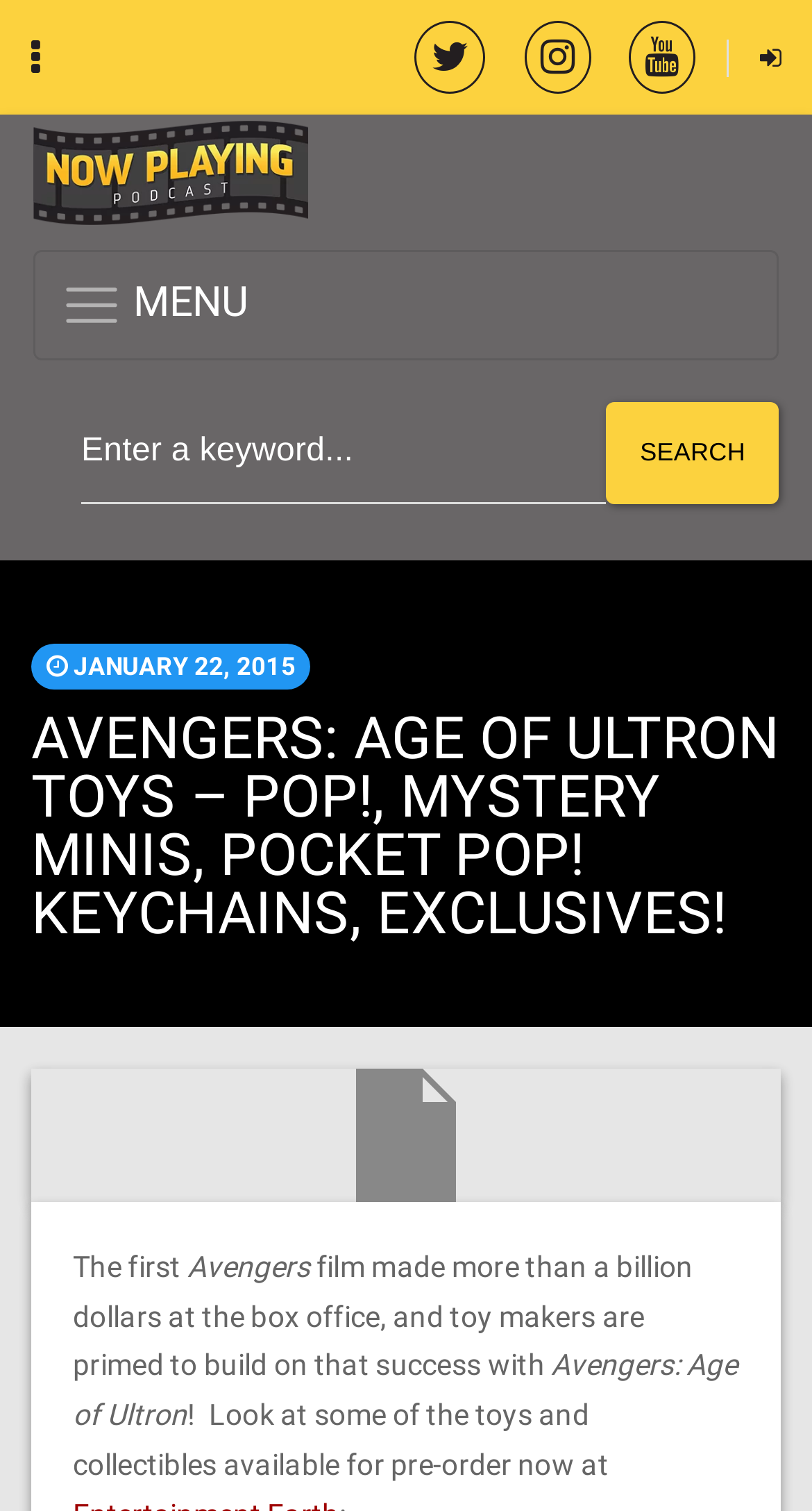What is the purpose of the button?
Answer with a single word or phrase by referring to the visual content.

Toggle navigation